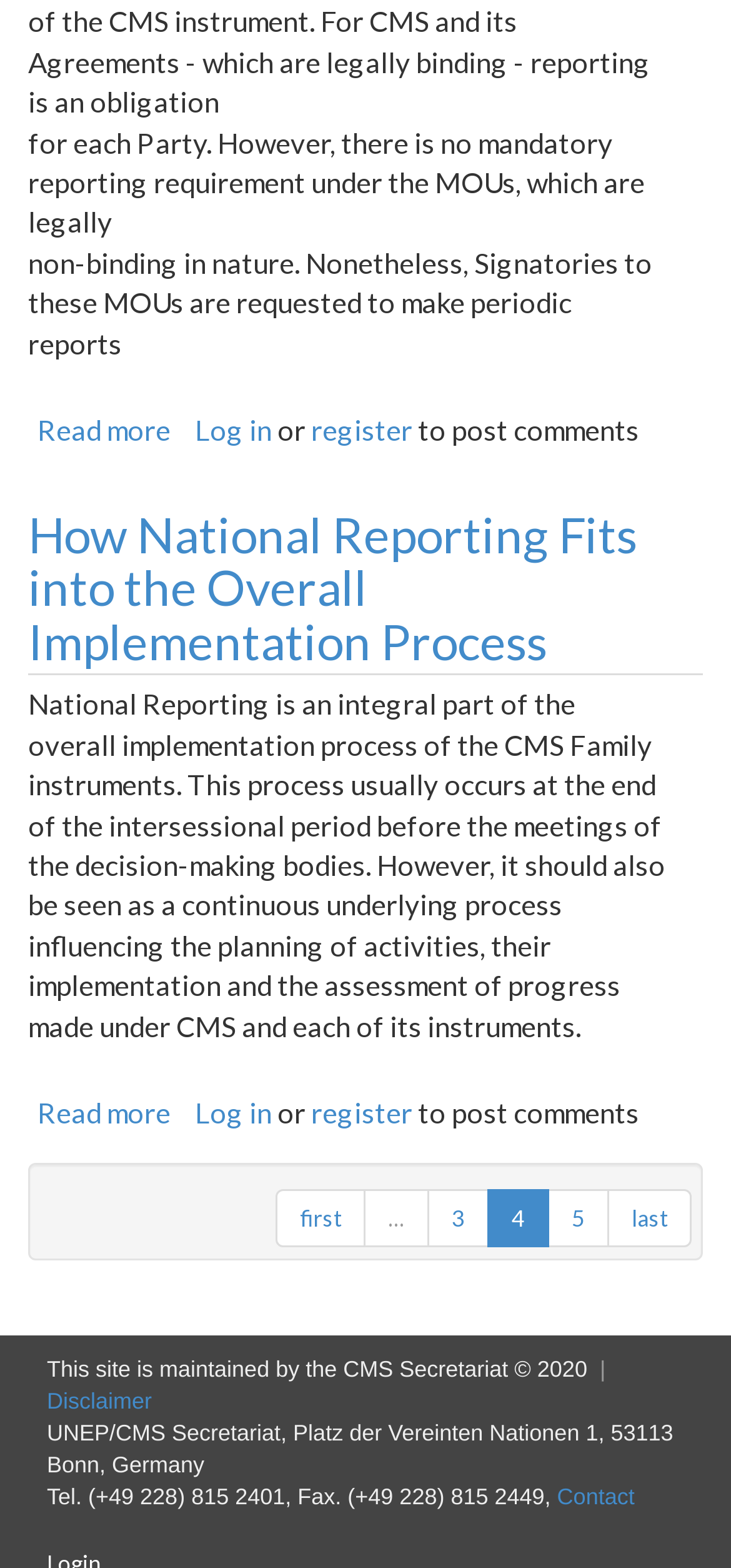Identify the bounding box coordinates for the region of the element that should be clicked to carry out the instruction: "Read more about How National Reporting Fits into the Overall Implementation Process". The bounding box coordinates should be four float numbers between 0 and 1, i.e., [left, top, right, bottom].

[0.051, 0.699, 0.233, 0.72]